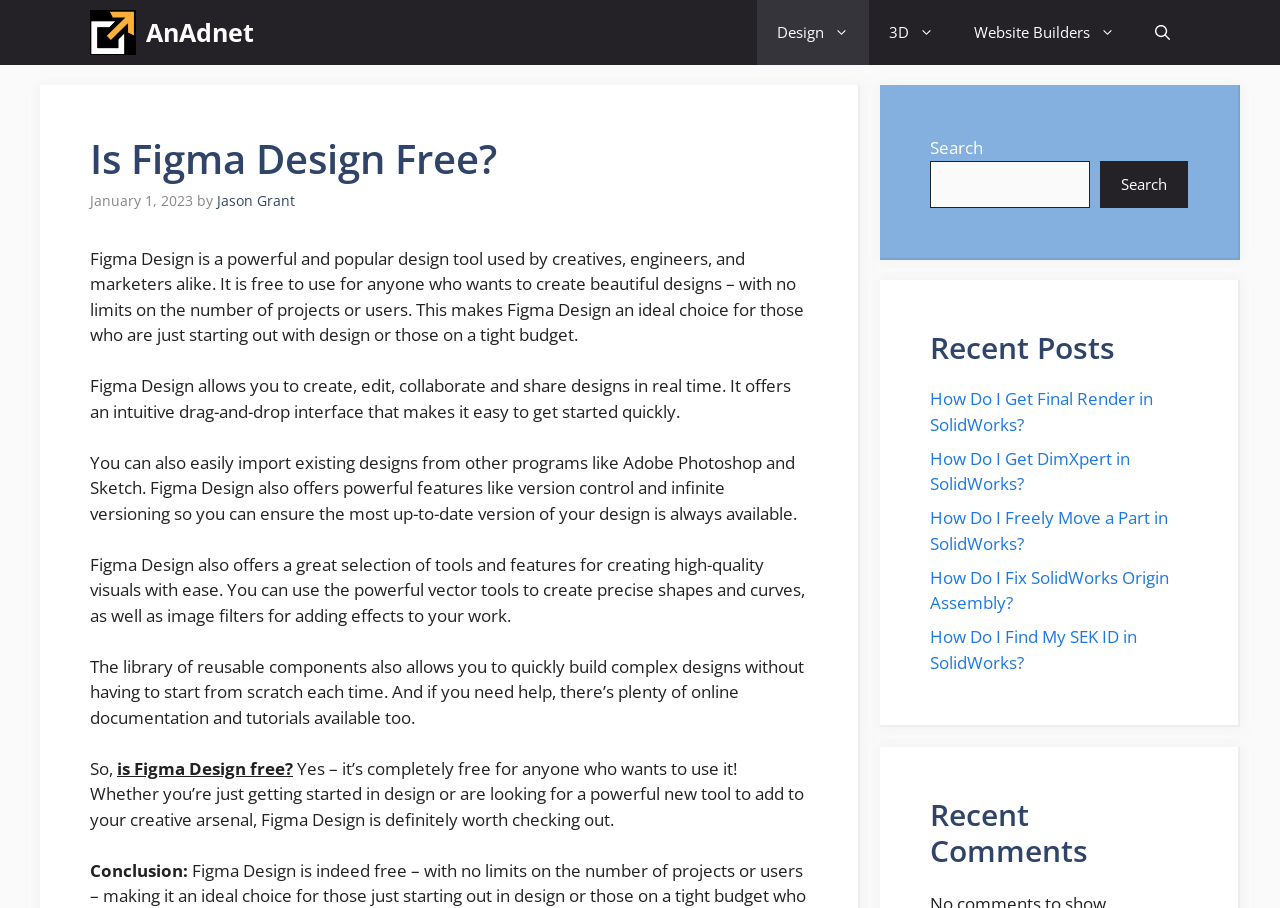Can you provide the bounding box coordinates for the element that should be clicked to implement the instruction: "Search for something"?

[0.727, 0.177, 0.852, 0.229]